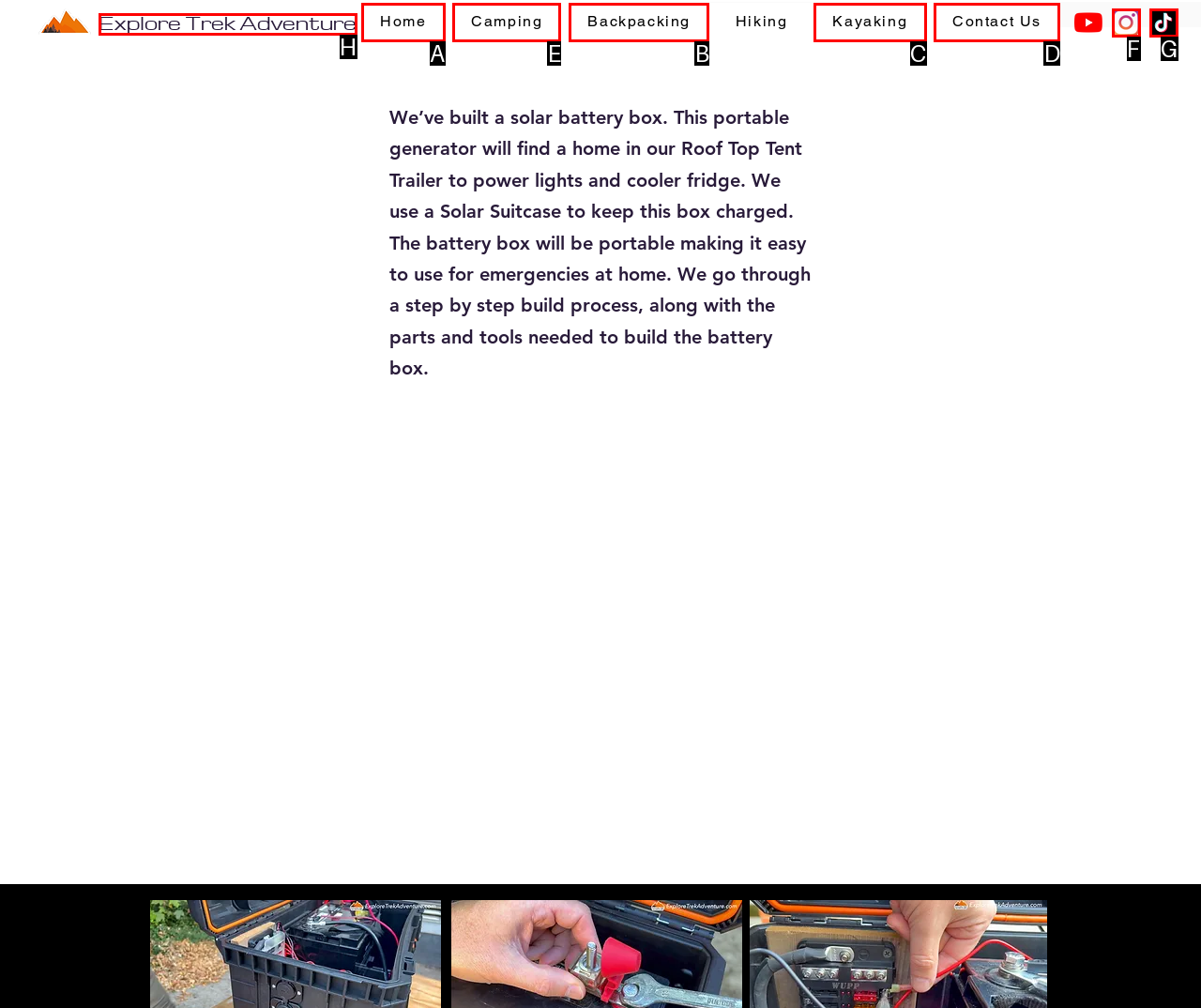For the instruction: Select Camping option, determine the appropriate UI element to click from the given options. Respond with the letter corresponding to the correct choice.

E